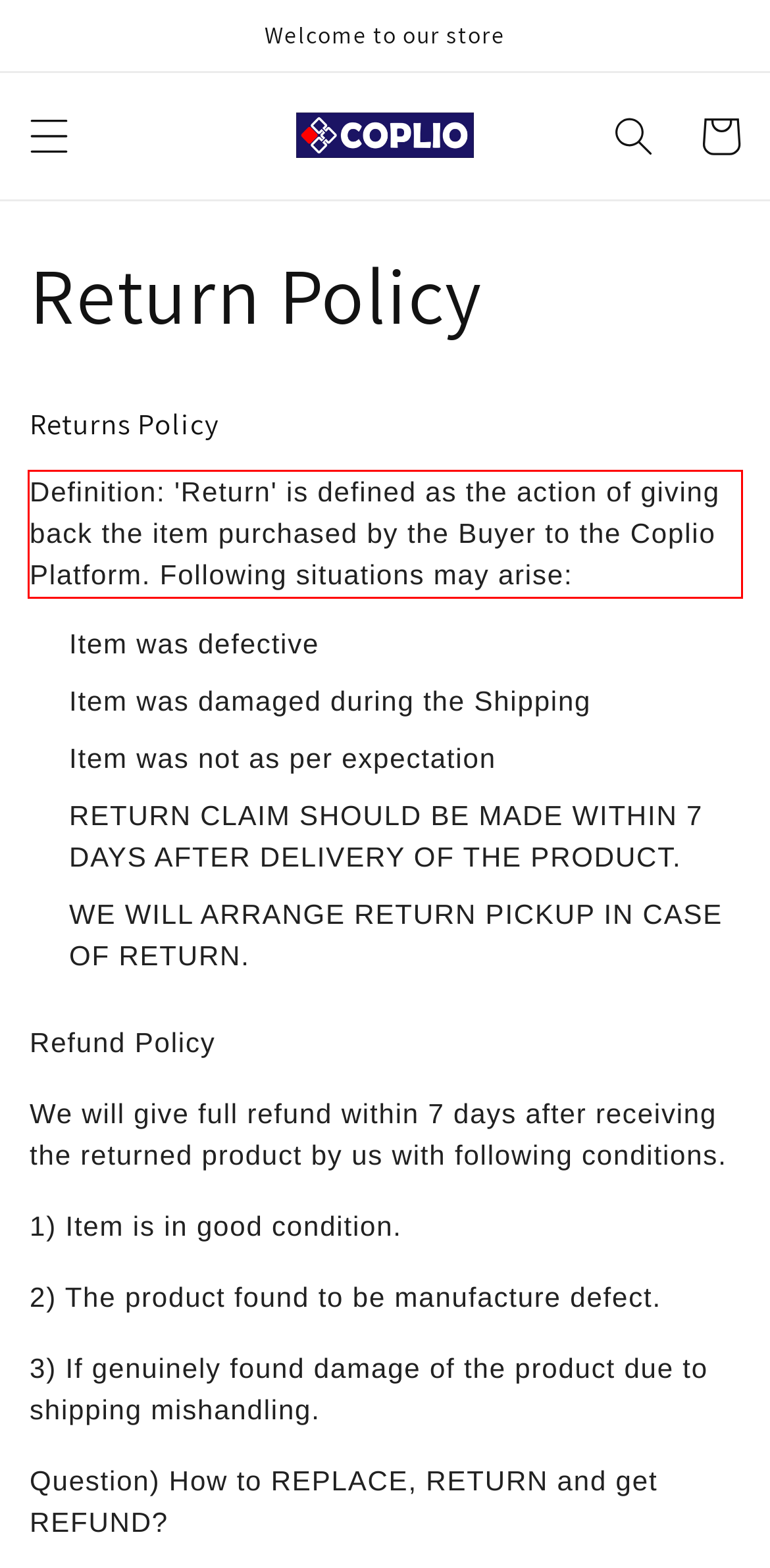Please take the screenshot of the webpage, find the red bounding box, and generate the text content that is within this red bounding box.

Definition: 'Return' is defined as the action of giving back the item purchased by the Buyer to the Coplio Platform. Following situations may arise: